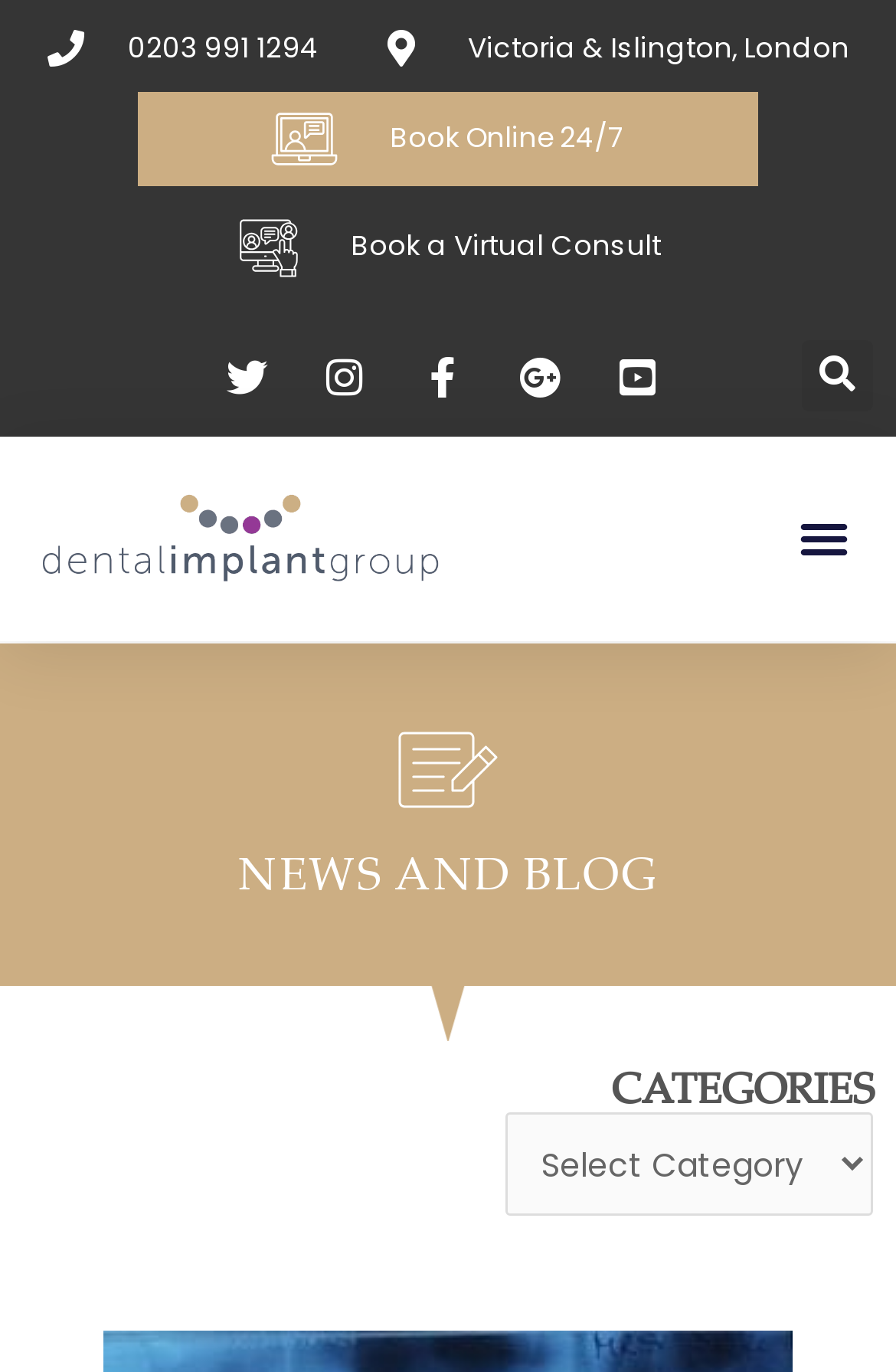Respond to the question below with a single word or phrase: How many menu categories are available?

1